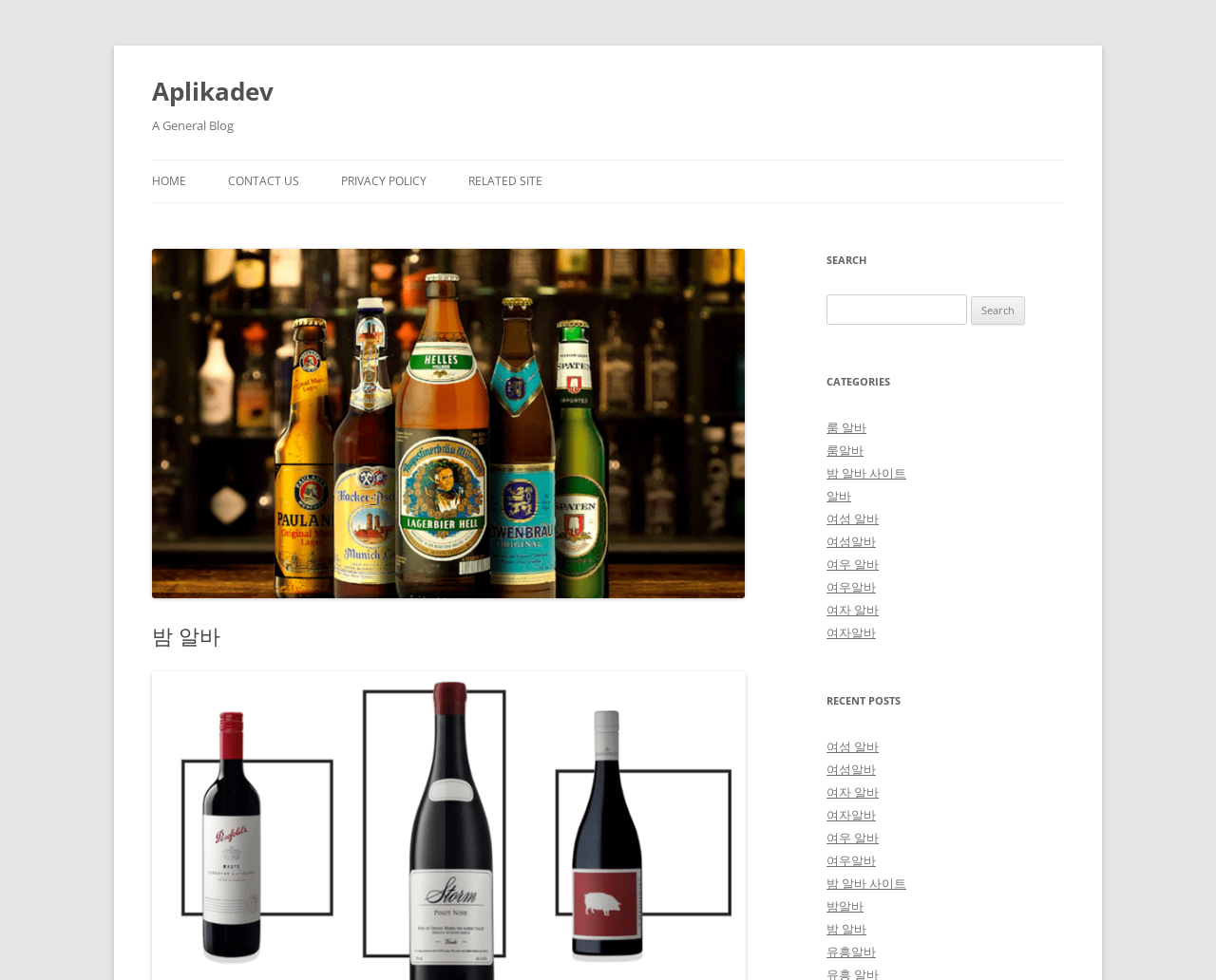Identify the bounding box coordinates for the region of the element that should be clicked to carry out the instruction: "Click on 룸 알바 category". The bounding box coordinates should be four float numbers between 0 and 1, i.e., [left, top, right, bottom].

[0.68, 0.428, 0.712, 0.445]